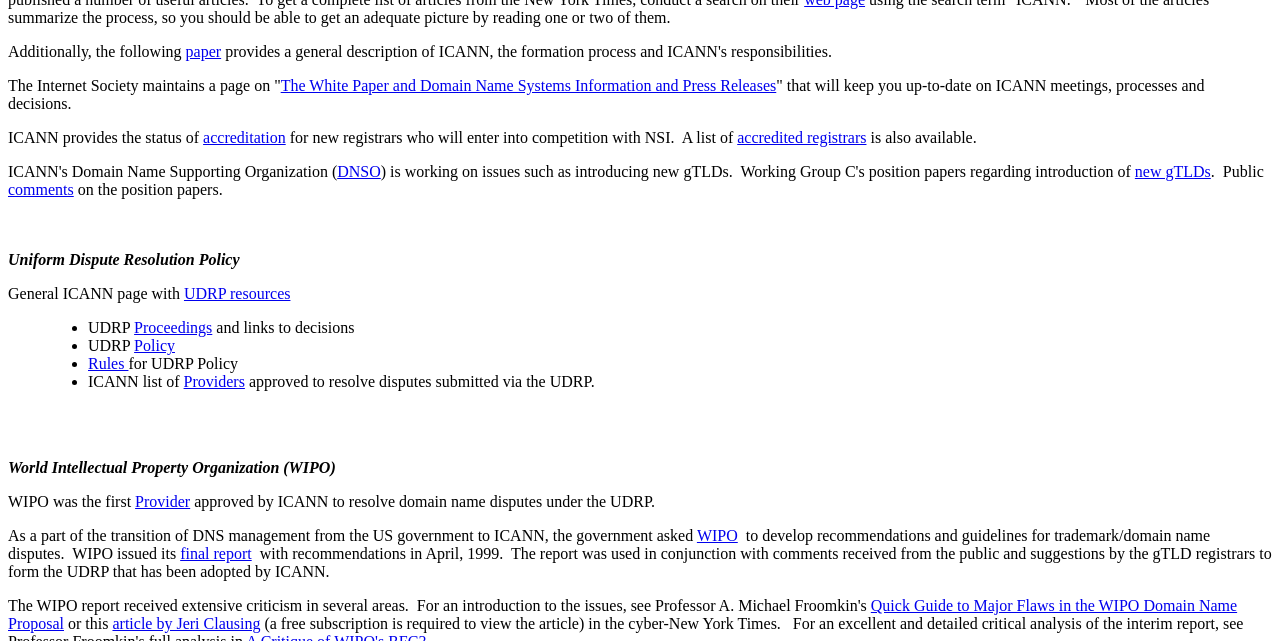Please predict the bounding box coordinates of the element's region where a click is necessary to complete the following instruction: "Check the proceedings and links to decisions". The coordinates should be represented by four float numbers between 0 and 1, i.e., [left, top, right, bottom].

[0.105, 0.498, 0.166, 0.524]